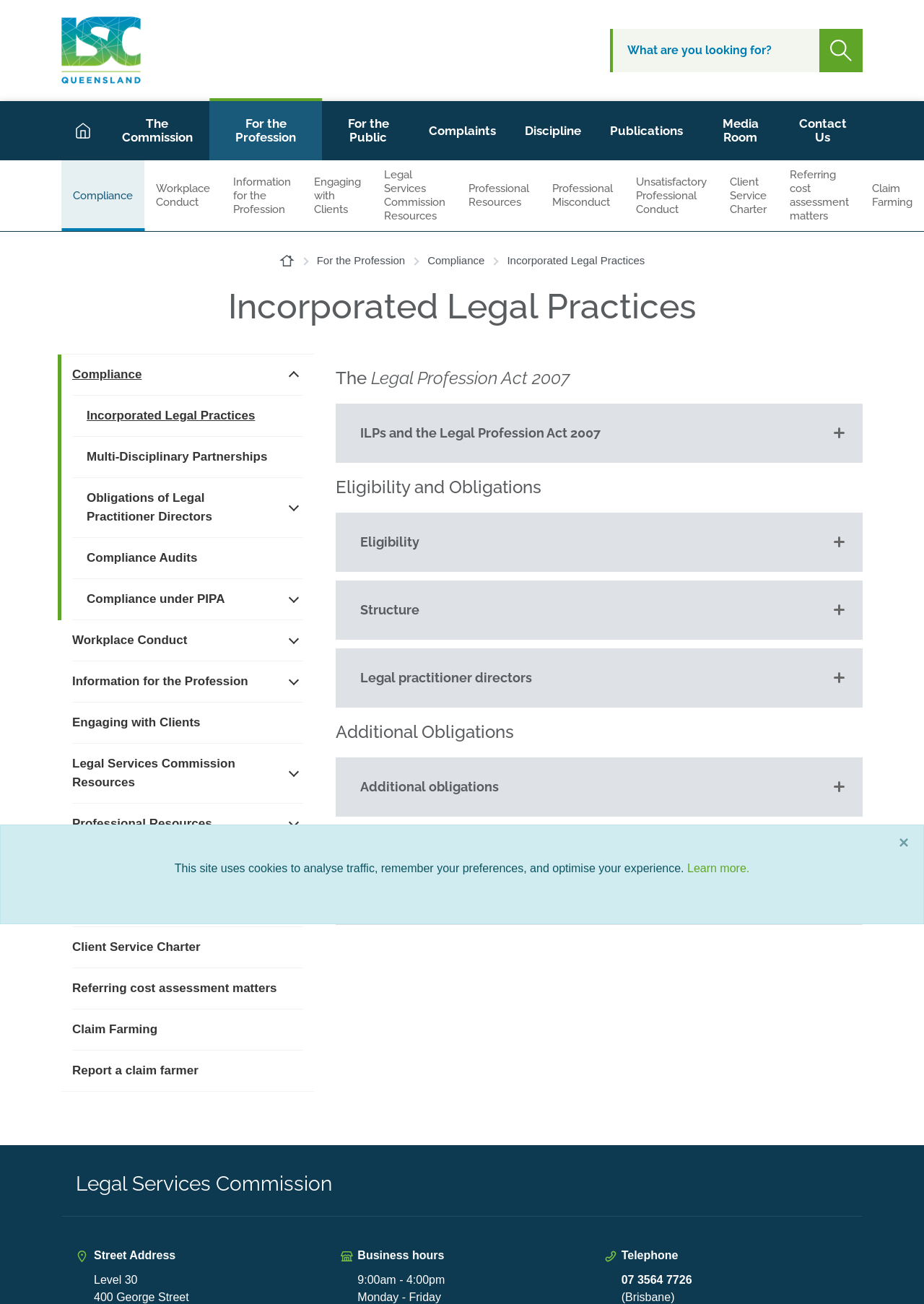Please give the bounding box coordinates of the area that should be clicked to fulfill the following instruction: "Submit search query". The coordinates should be in the format of four float numbers from 0 to 1, i.e., [left, top, right, bottom].

[0.887, 0.022, 0.934, 0.055]